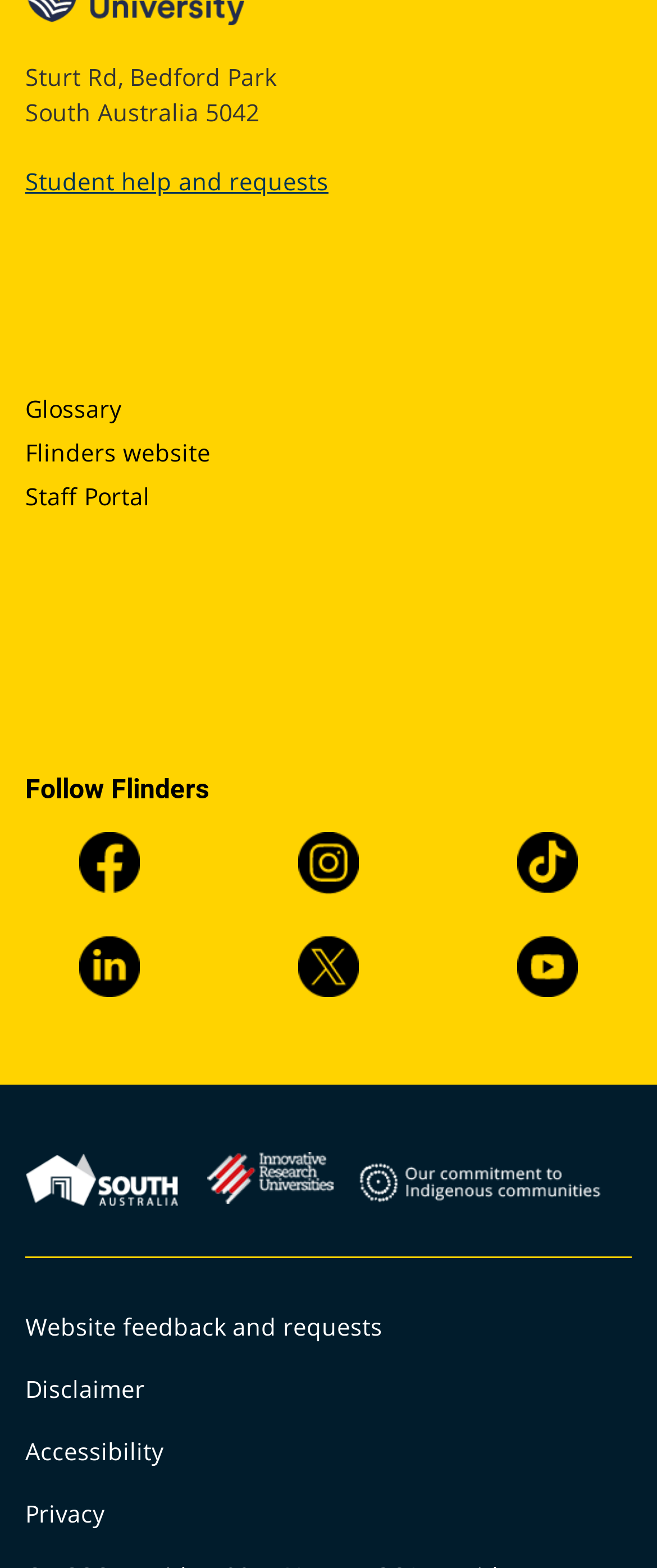Identify the bounding box coordinates of the section to be clicked to complete the task described by the following instruction: "Follow Flinders on Facebook". The coordinates should be four float numbers between 0 and 1, formatted as [left, top, right, bottom].

[0.038, 0.531, 0.295, 0.57]